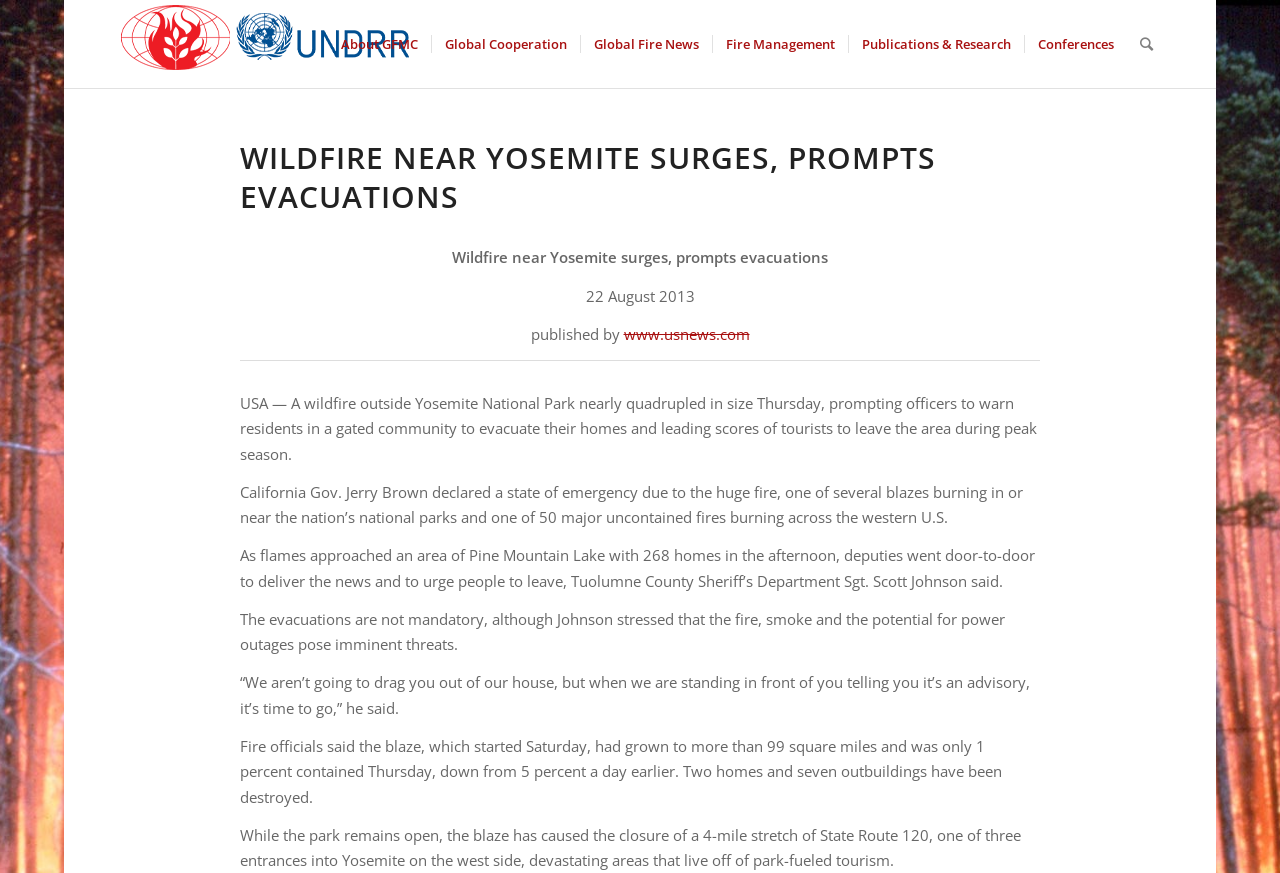Specify the bounding box coordinates of the area to click in order to execute this command: 'Read Global Fire News'. The coordinates should consist of four float numbers ranging from 0 to 1, and should be formatted as [left, top, right, bottom].

[0.453, 0.0, 0.556, 0.101]